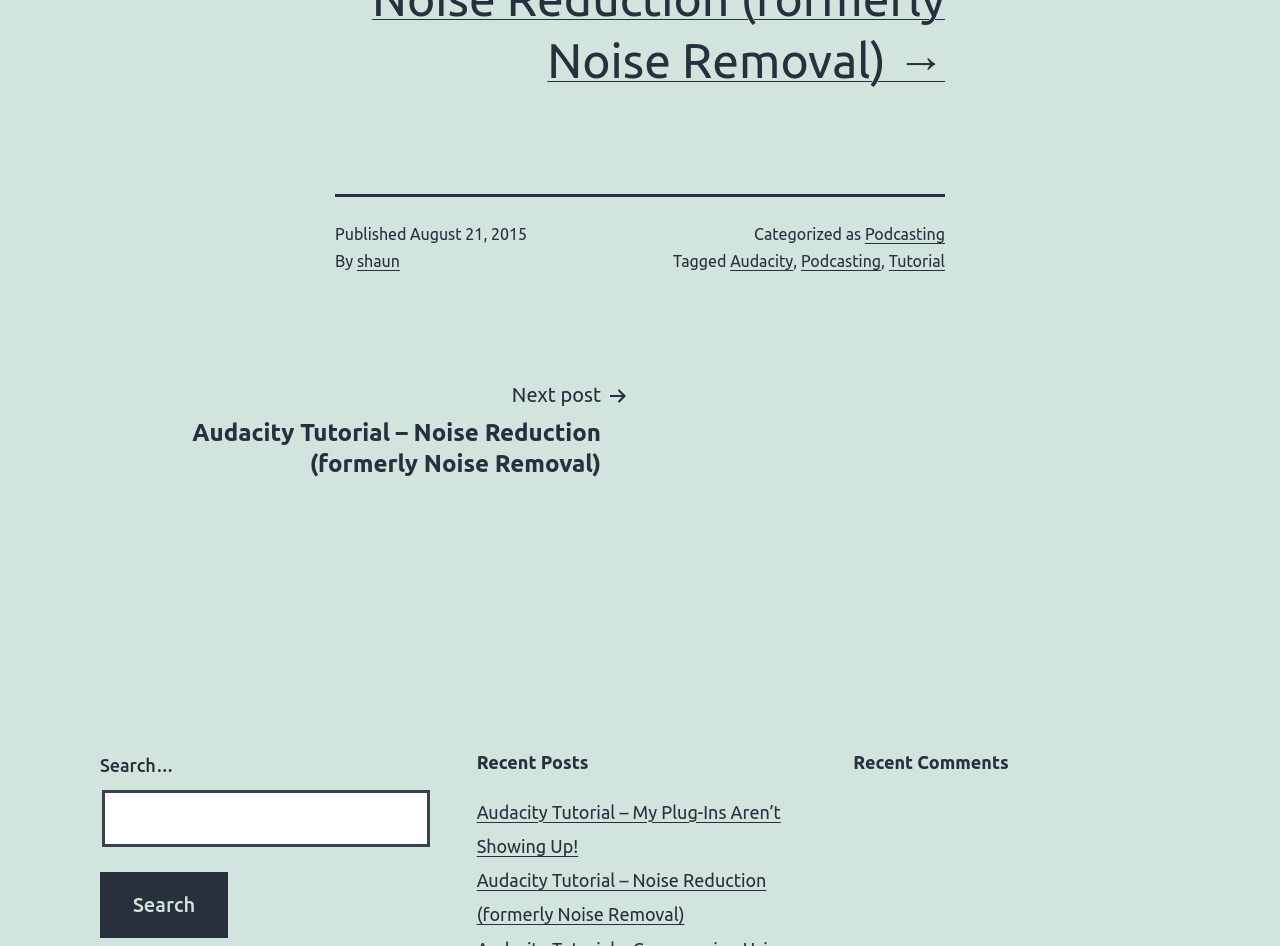Who is the author of this post?
Using the picture, provide a one-word or short phrase answer.

Shaun